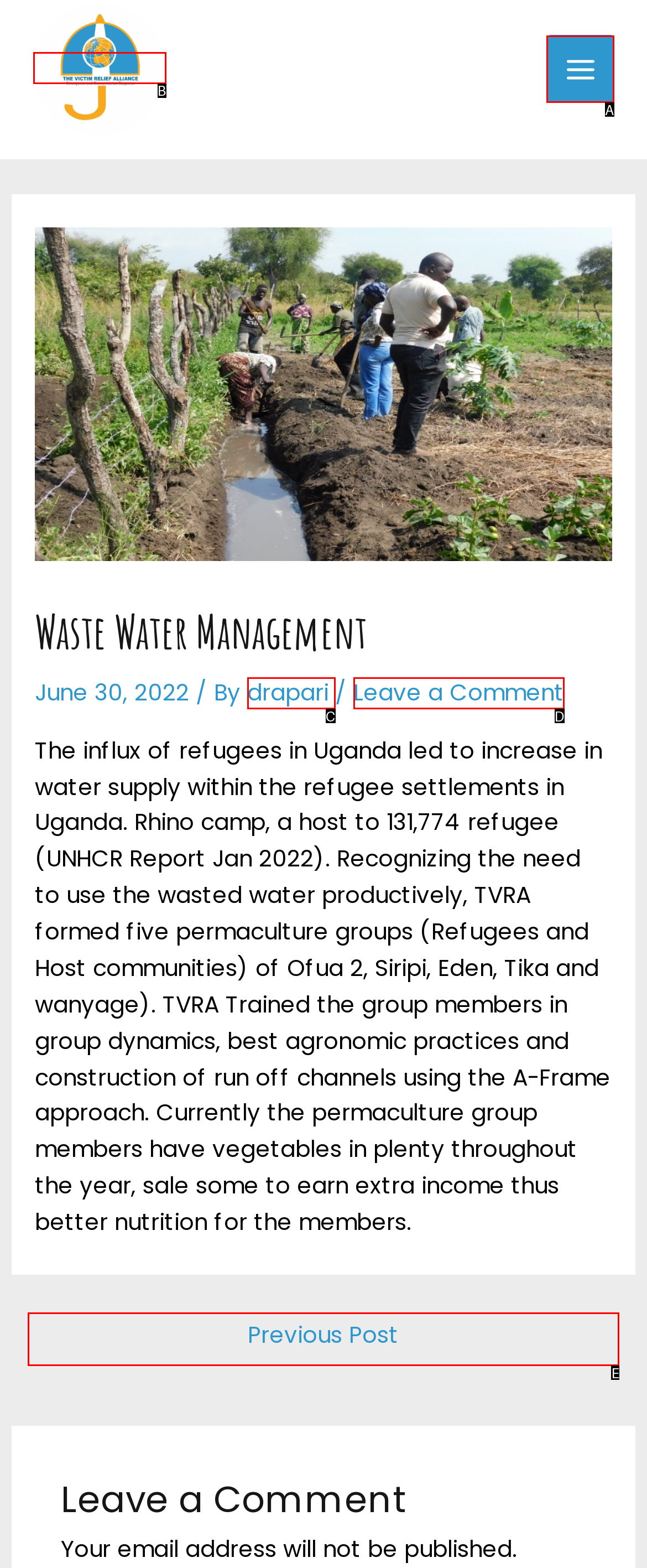What letter corresponds to the UI element described here: Race
Reply with the letter from the options provided.

None